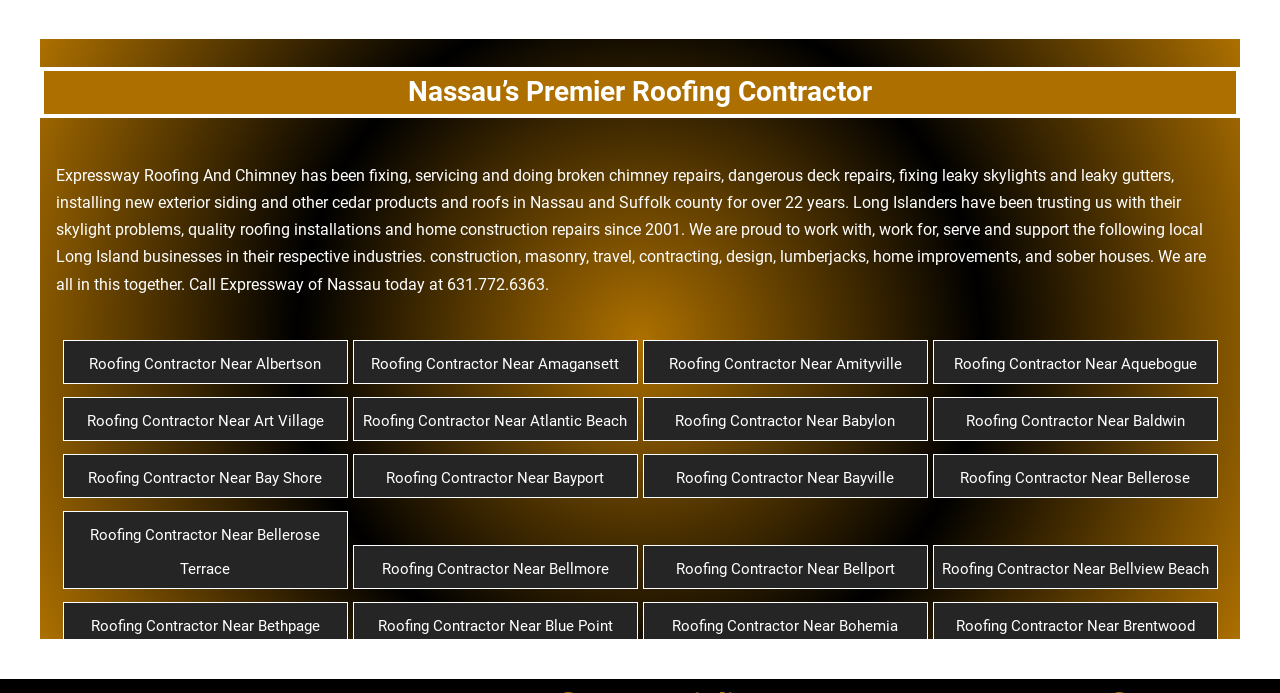Locate the bounding box coordinates of the area that needs to be clicked to fulfill the following instruction: "Explore 'home construction repairs'". The coordinates should be in the format of four float numbers between 0 and 1, namely [left, top, right, bottom].

[0.325, 0.318, 0.469, 0.345]